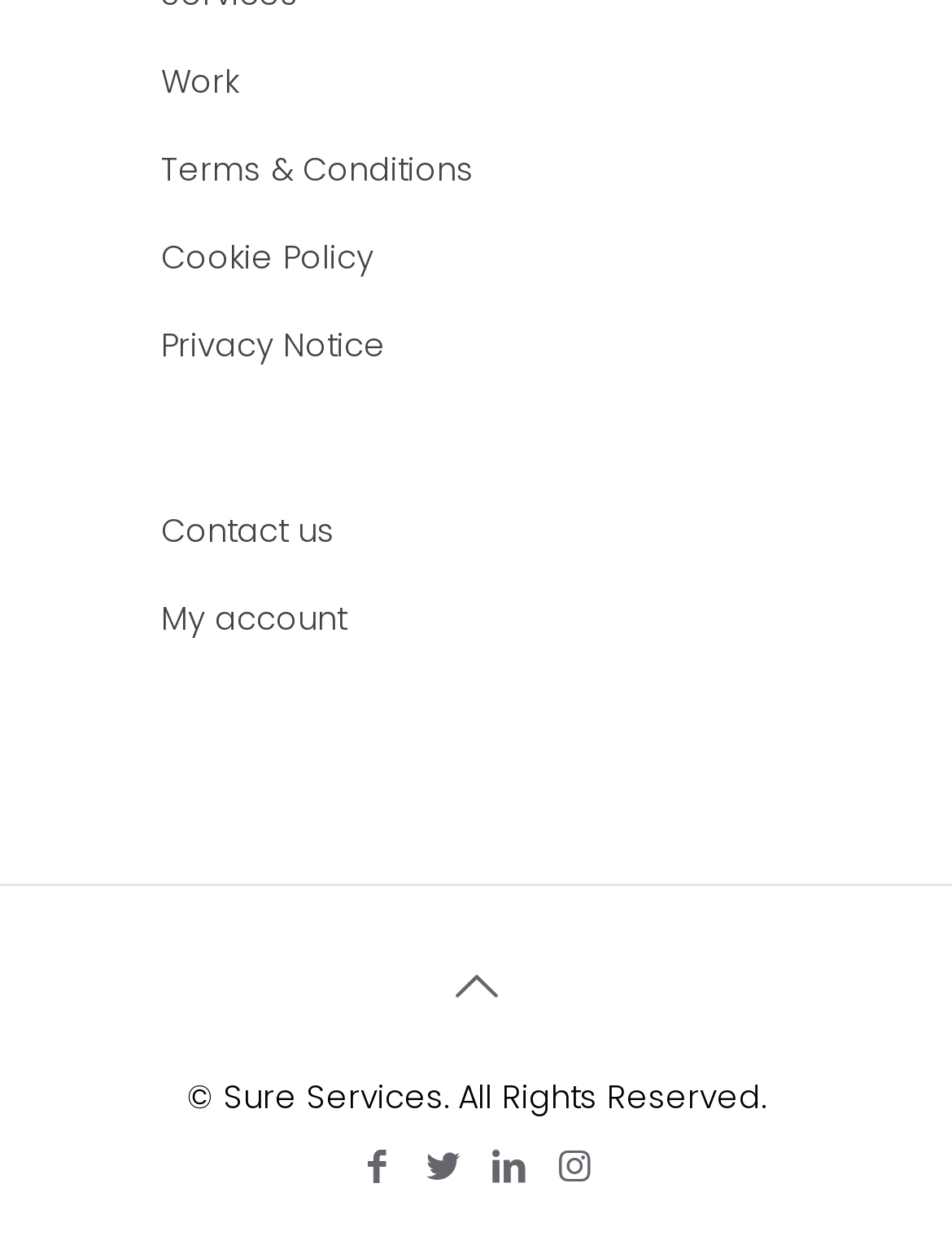What is the copyright information at the bottom of the page?
Answer with a single word or phrase, using the screenshot for reference.

© Sure Services. All Rights Reserved.